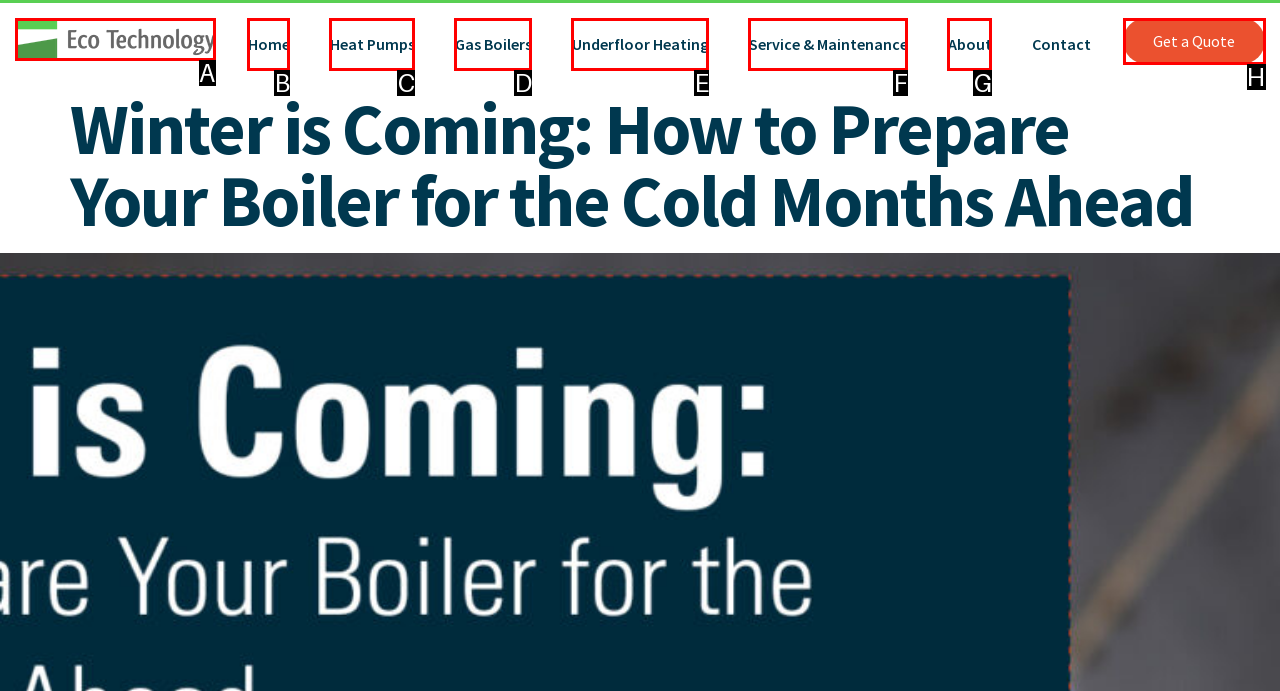Select the HTML element that matches the description: Privacy Policy. Provide the letter of the chosen option as your answer.

None